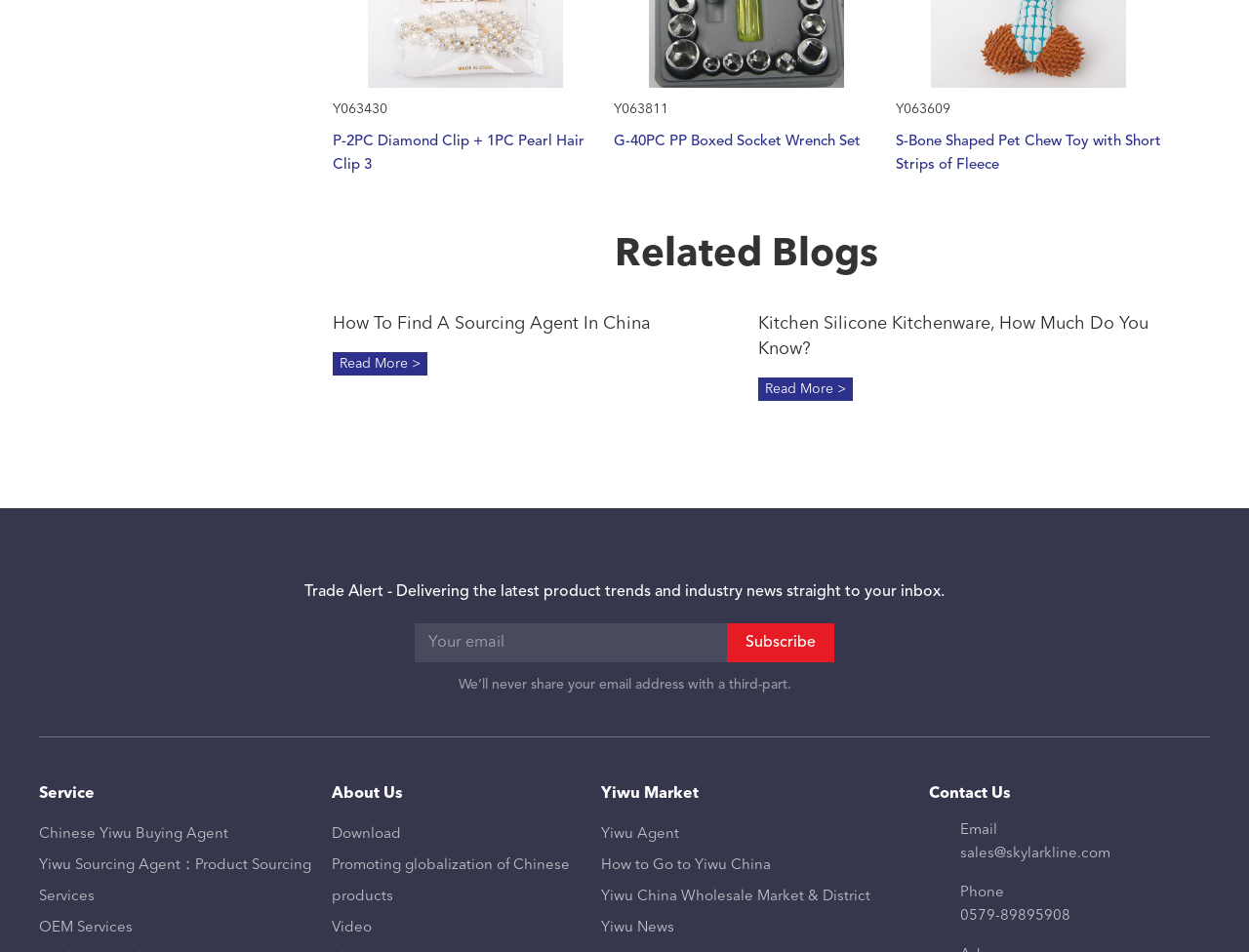Analyze the image and deliver a detailed answer to the question: What is the name of the market mentioned?

The link 'Yiwu Market' is located in the bottom section of the webpage, suggesting that Yiwu Market is a relevant location or topic.